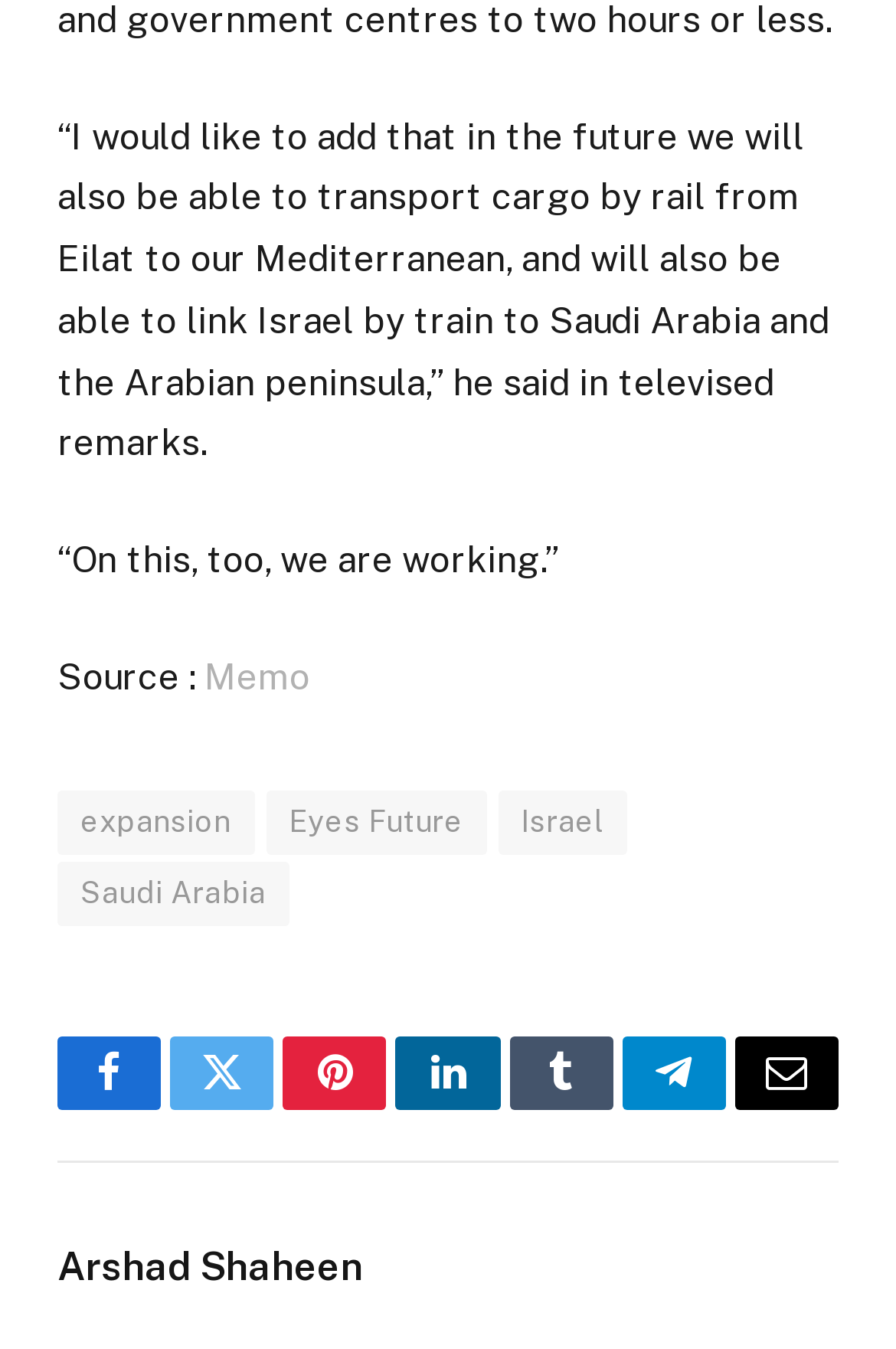Use the information in the screenshot to answer the question comprehensively: What is the source of the quote?

The text 'Source :' is followed by a link to 'Memo', indicating that the quote is sourced from a memo.